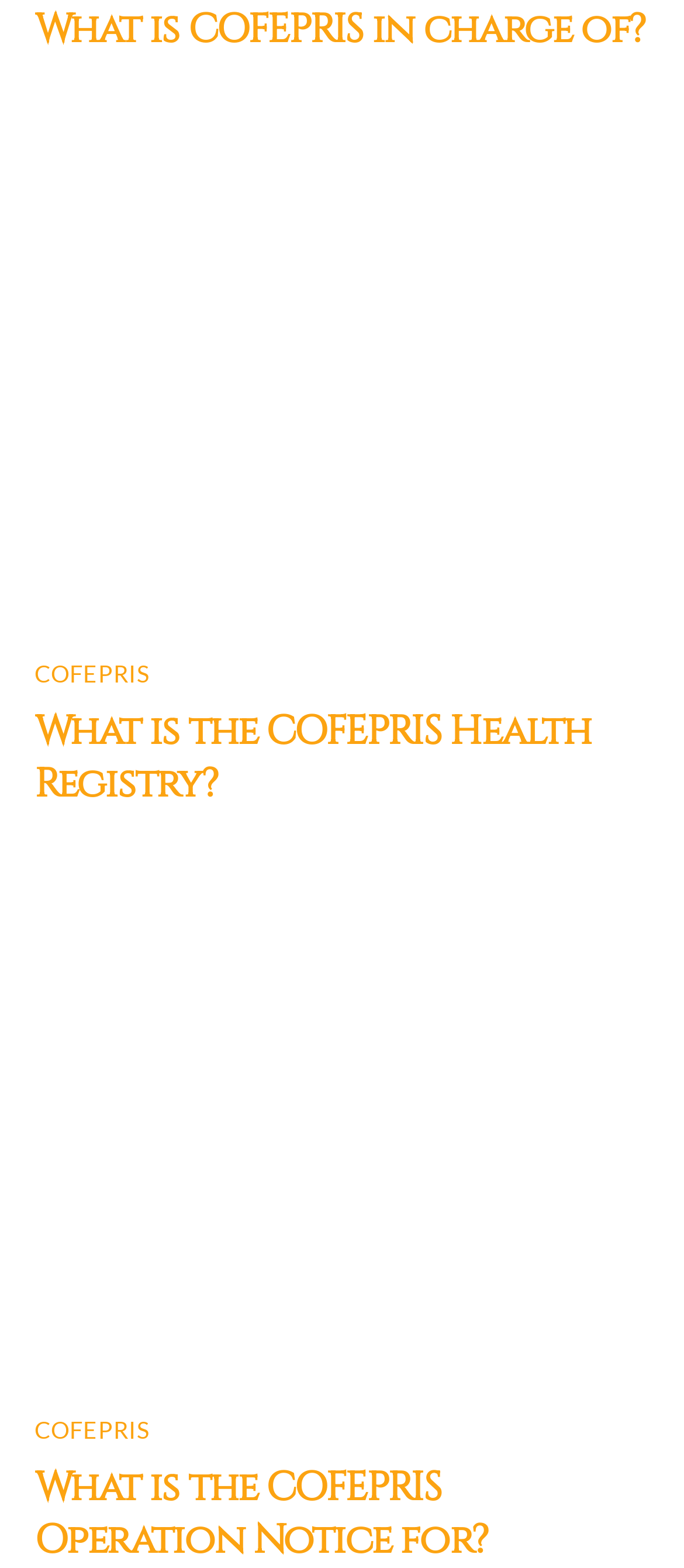What is COFEPRIS in charge of?
Analyze the image and deliver a detailed answer to the question.

The webpage mentions that COFEPRIS is in charge of the health registry, which is a key aspect of its responsibilities.